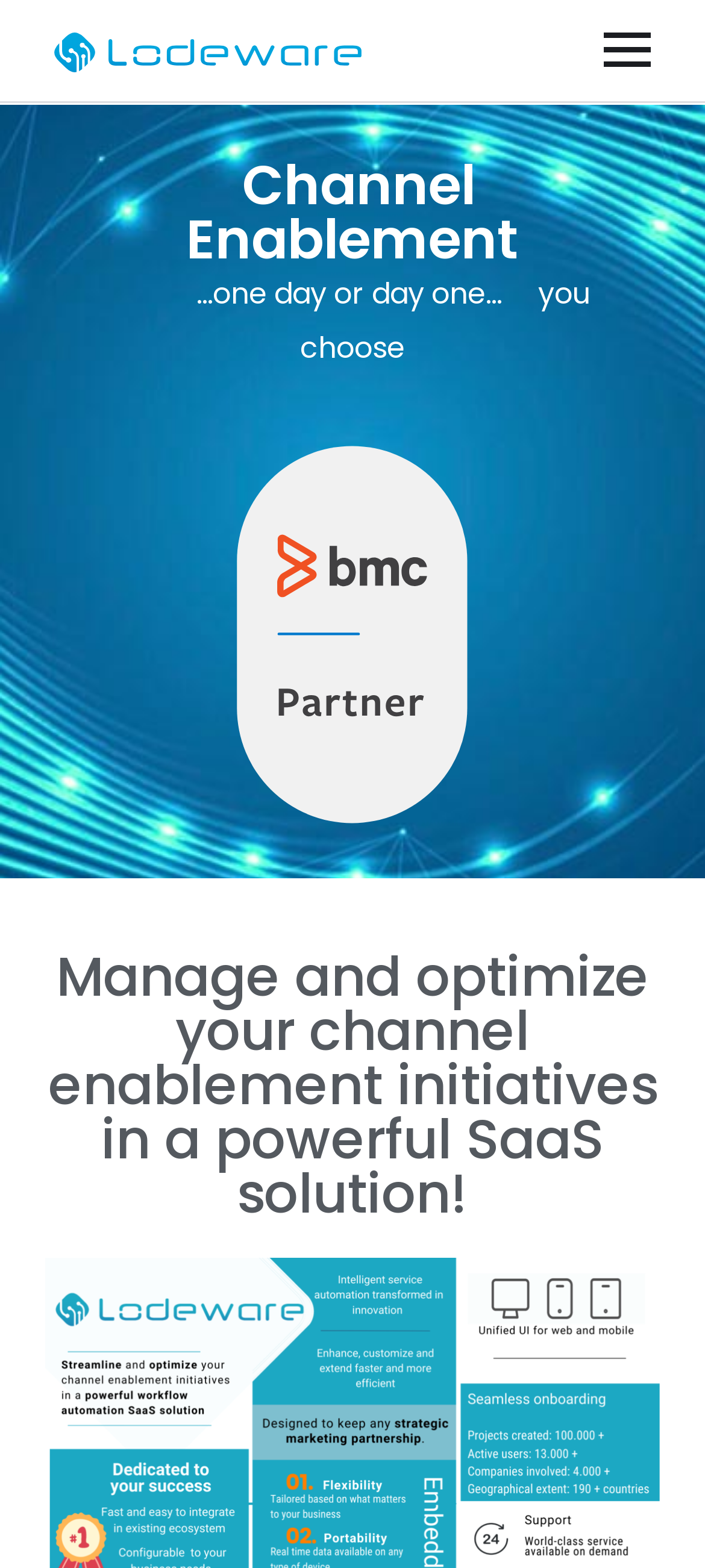Generate a thorough description of the webpage.

The webpage is about Lodeware's Channel Enablement, a Software as a Service (SaaS) offering. At the top left, there is a link and an image, both labeled "Lodeware", which likely serve as a logo. To the right of the logo, there is a small button with no text. 

Below the logo, there is a heading that reads "Channel Enablement". Following this heading, there is a paragraph of text that starts with "one day or day one… you choose", which suggests that the service allows users to choose when to enable their channels.

Further down the page, there is a prominent heading that highlights the benefits of the SaaS solution, stating that it allows users to "Manage and optimize your channel enablement initiatives in a powerful SaaS solution!". 

At the bottom right of the page, there is a link with an icon, represented by the Unicode character "\uf109", which may be a social media or contact link.